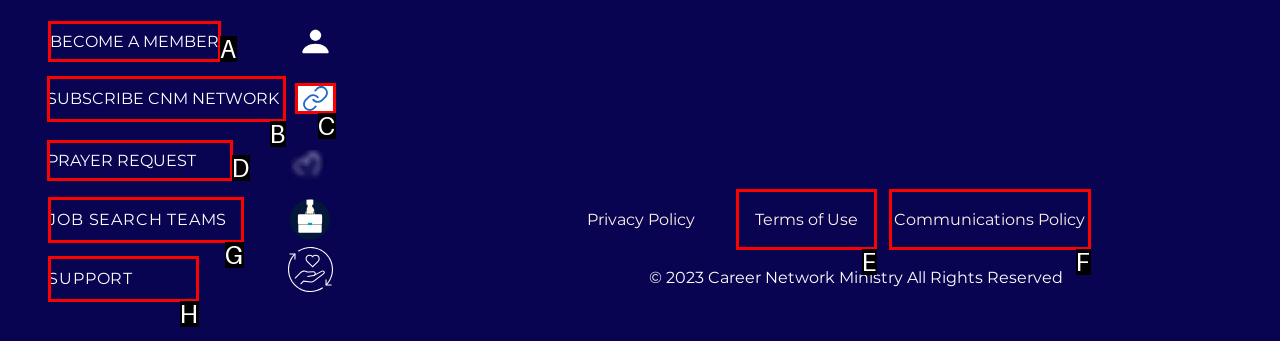Determine which HTML element to click on in order to complete the action: Click Become a Member.
Reply with the letter of the selected option.

A